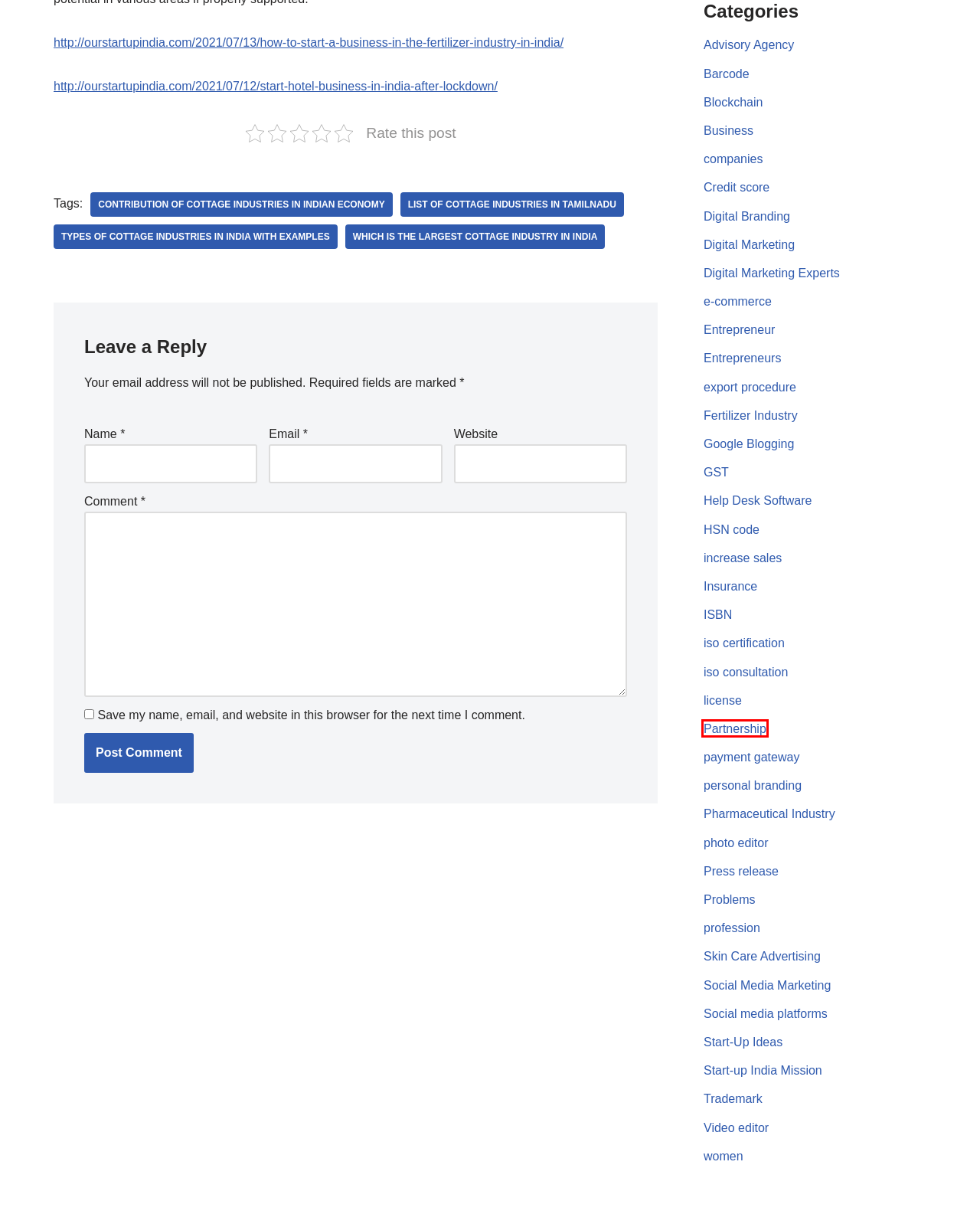You have been given a screenshot of a webpage, where a red bounding box surrounds a UI element. Identify the best matching webpage description for the page that loads after the element in the bounding box is clicked. Options include:
A. GST Archives - Our Startup India
B. women Archives - Our Startup India
C. payment gateway Archives - Our Startup India
D. Barcode Archives - Our Startup India
E. companies Archives - Our Startup India
F. Blockchain Archives - Our Startup India
G. Partnership Archives - Our Startup India
H. license Archives - Our Startup India

G